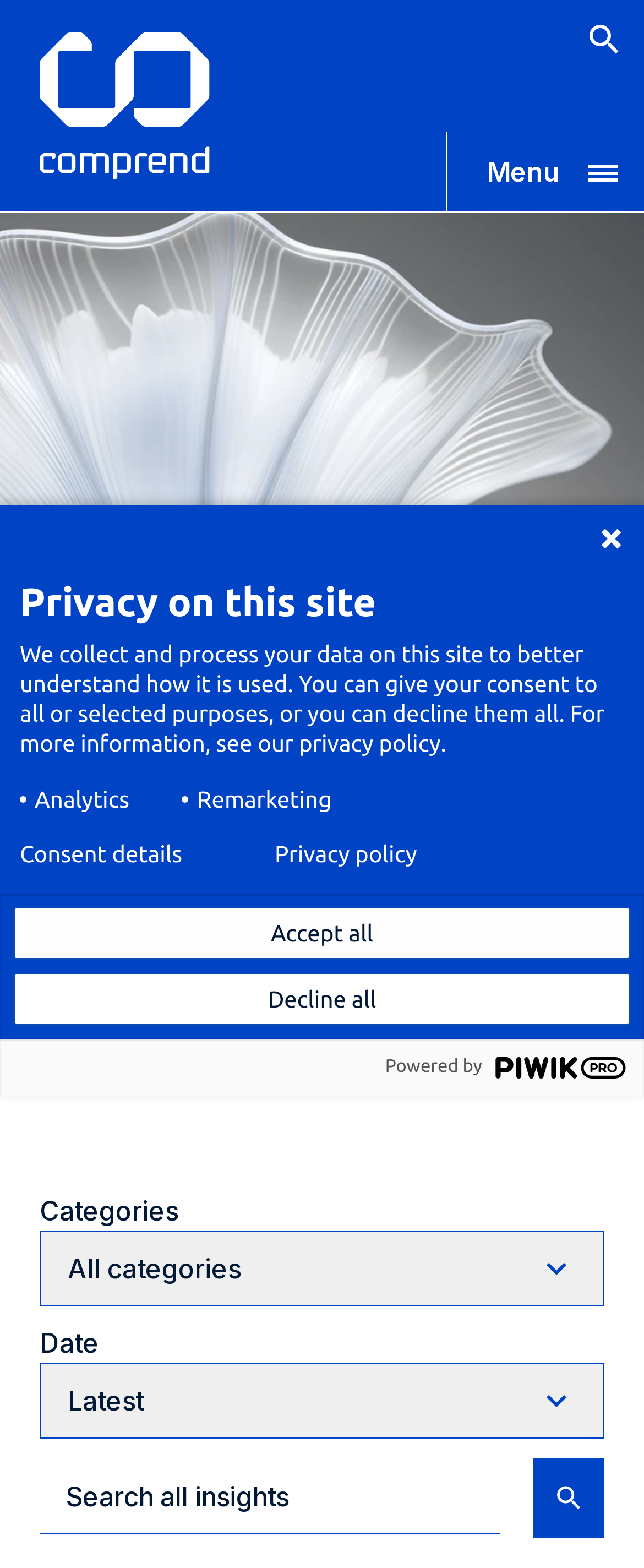Can you find the bounding box coordinates for the UI element given this description: "placeholder="Search all insights""? Provide the coordinates as four float numbers between 0 and 1: [left, top, right, bottom].

[0.062, 0.923, 0.777, 0.972]